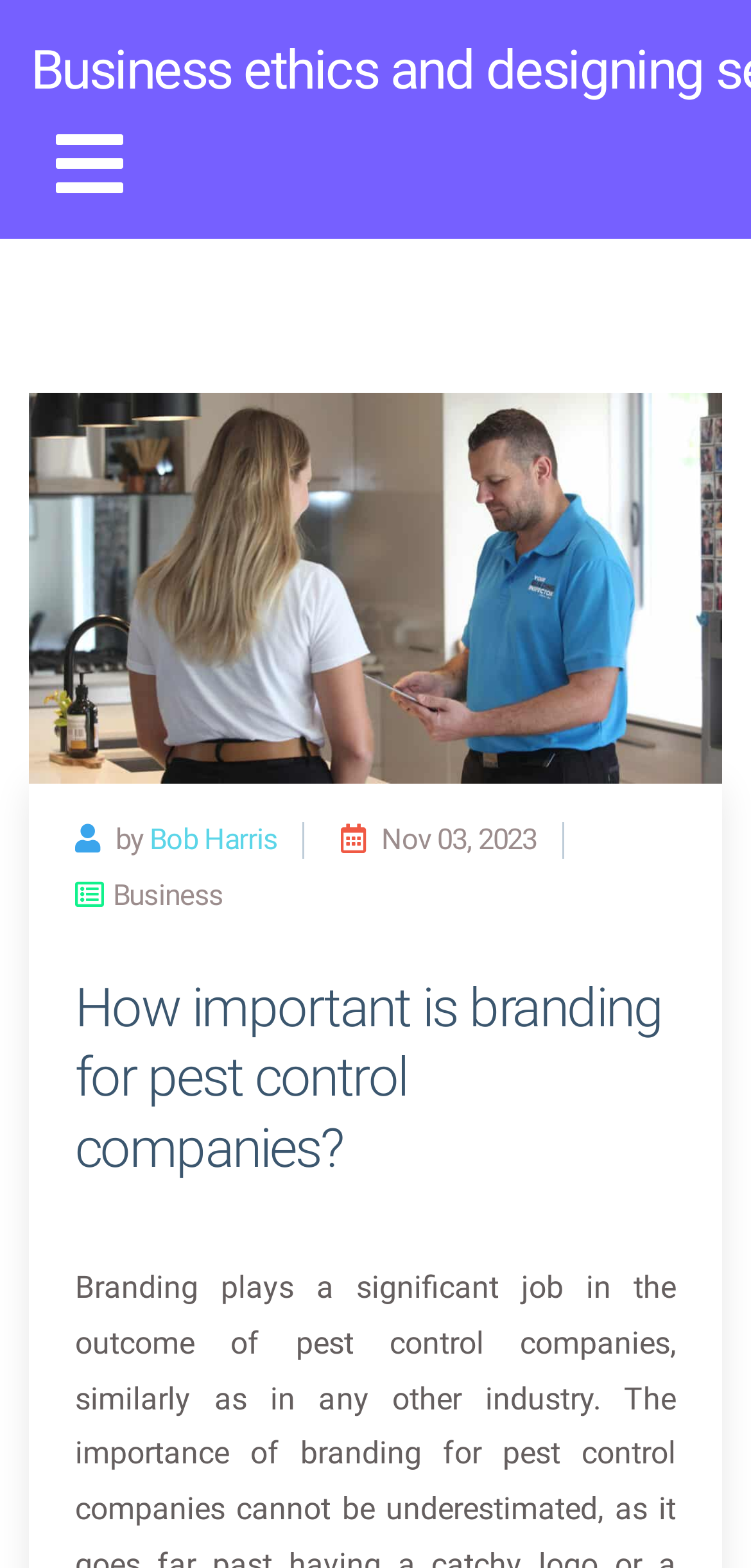Can you find and generate the webpage's heading?

How important is branding for pest control companies?